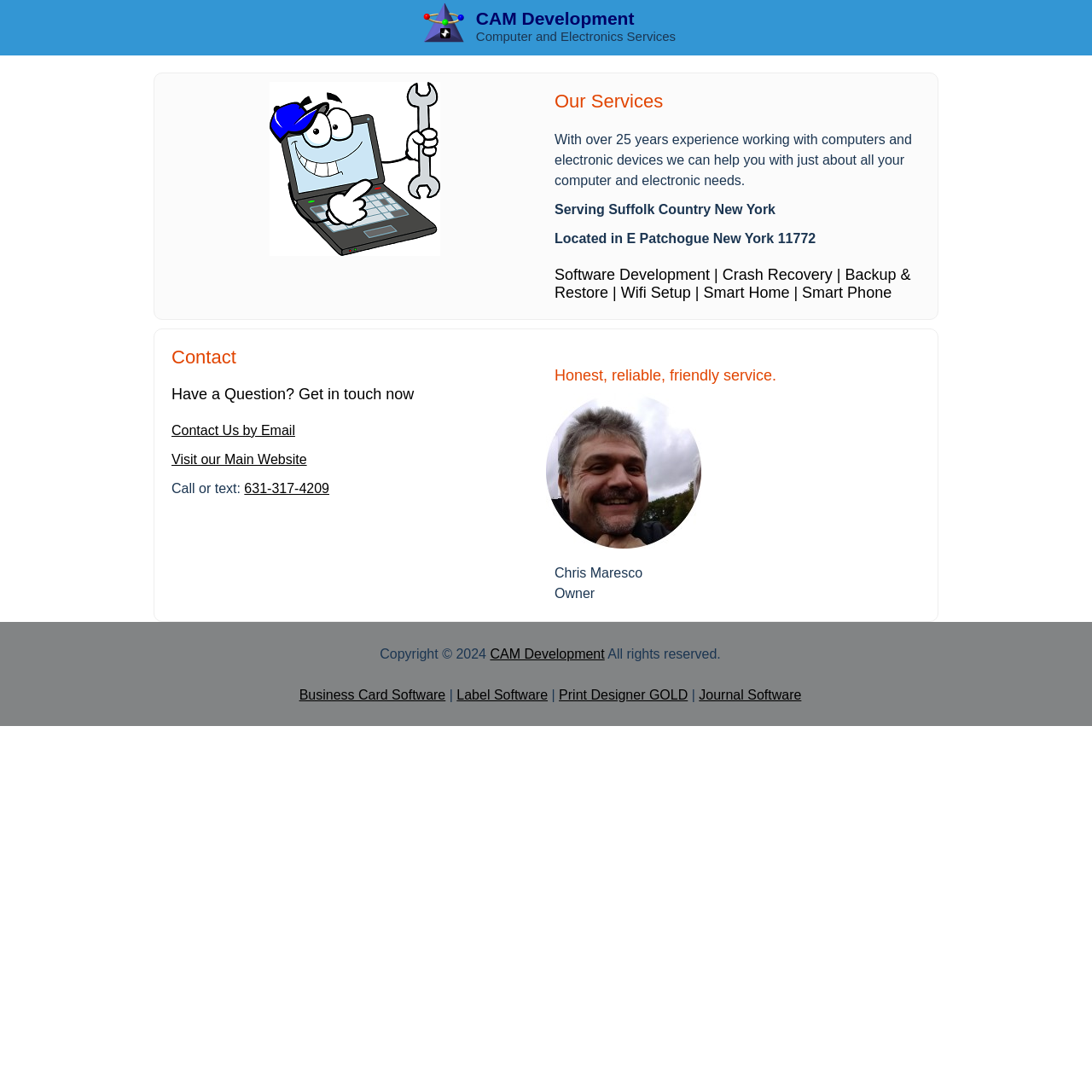By analyzing the image, answer the following question with a detailed response: What services are offered by the company?

The services offered by the company are listed in the section 'Our Services' which includes Software Development, Crash Recovery, Backup & Restore, Wifi Setup, Smart Home, and Smart Phone.